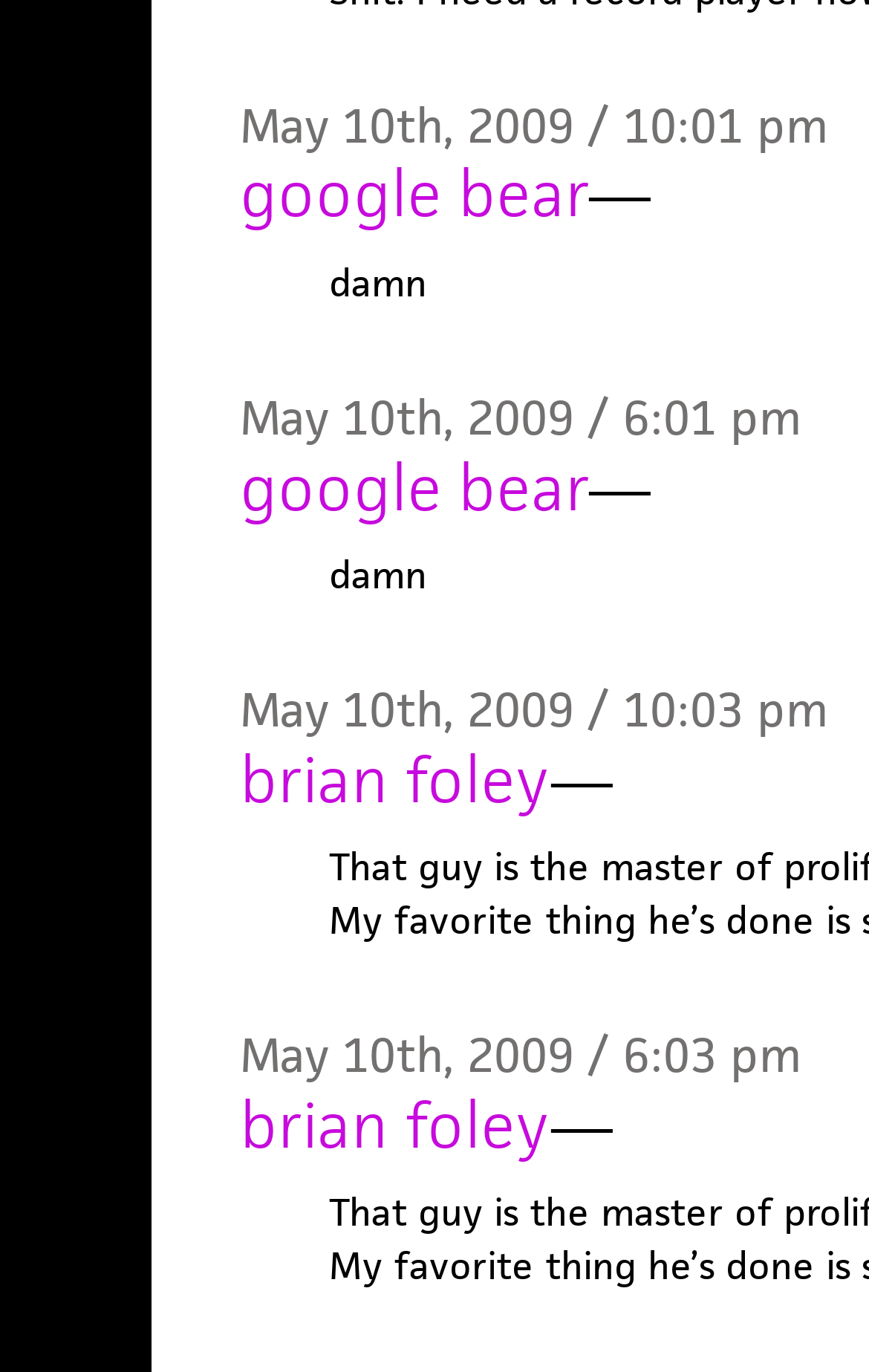How many times does the word 'damn' appear?
Please provide a single word or phrase in response based on the screenshot.

2